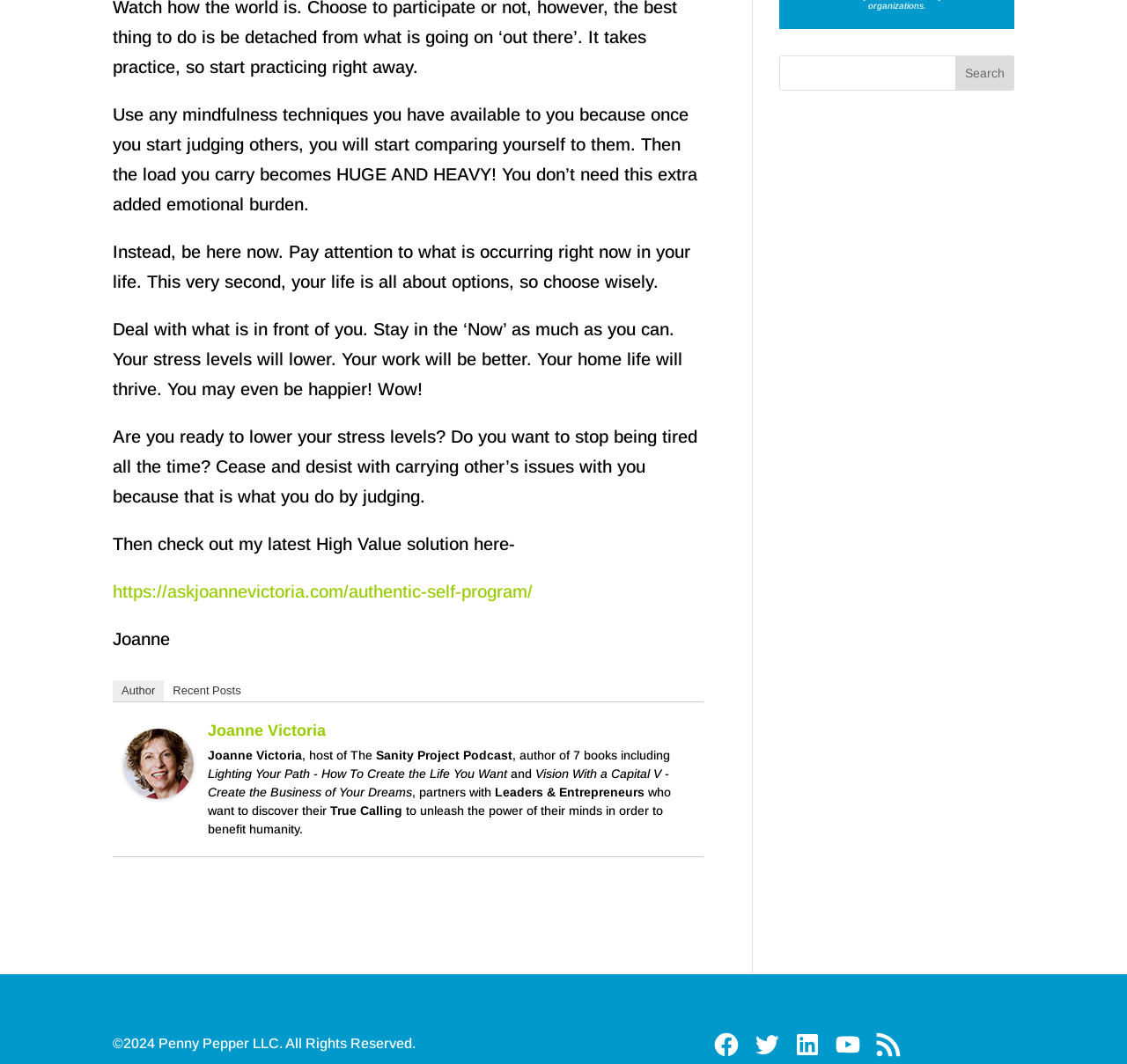Refer to the image and provide a thorough answer to this question:
What is the theme of the webpage?

The webpage appears to be focused on mindfulness and self-improvement, as evident from the text which talks about dealing with stress and finding one's true calling.